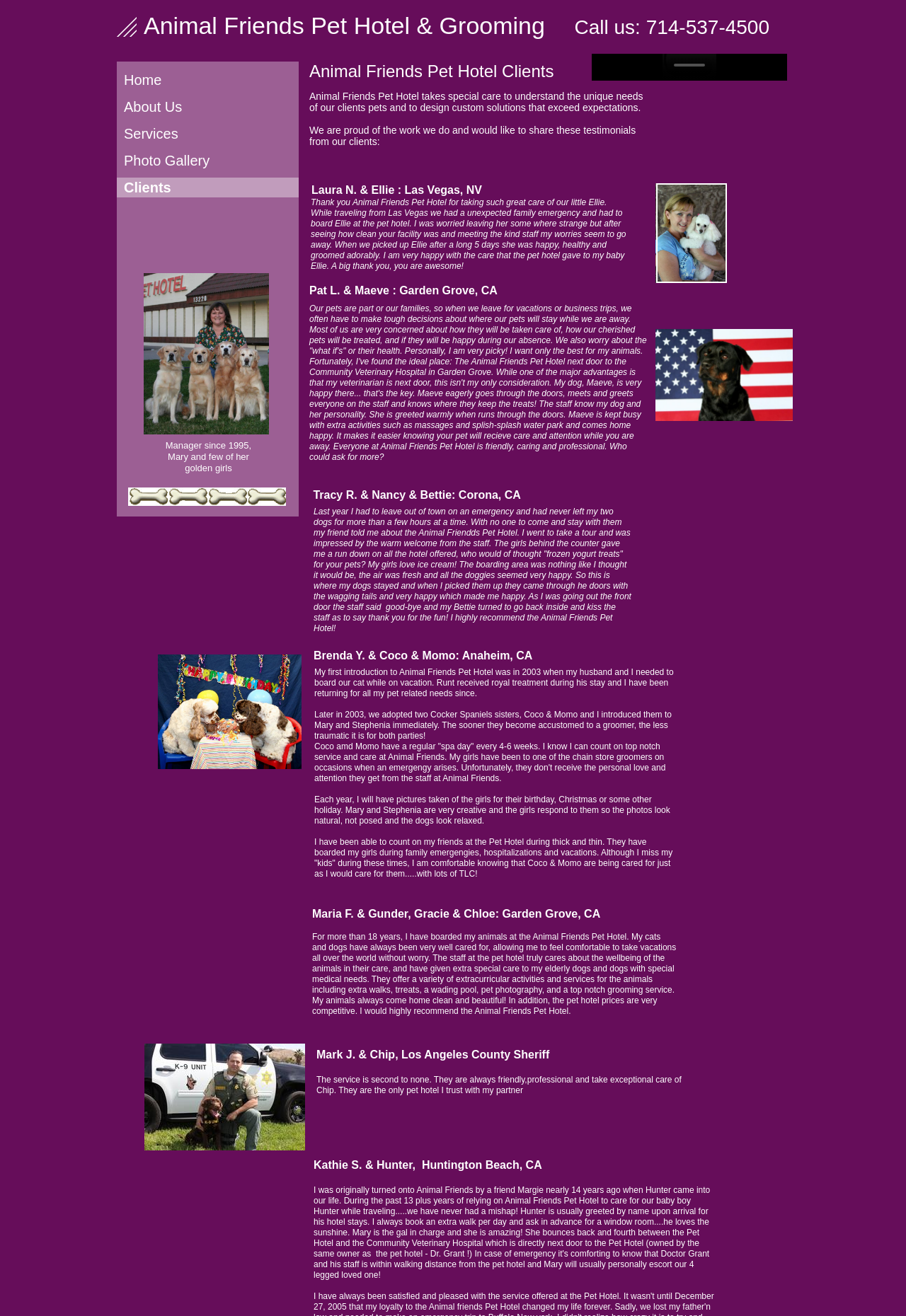What is the purpose of the testimonials section?
Please analyze the image and answer the question with as much detail as possible.

The testimonials section, which starts from the StaticText element with ID 120, contains quotes from clients who have used the pet hotel's services. The purpose of this section is to share the positive experiences of clients with potential customers.